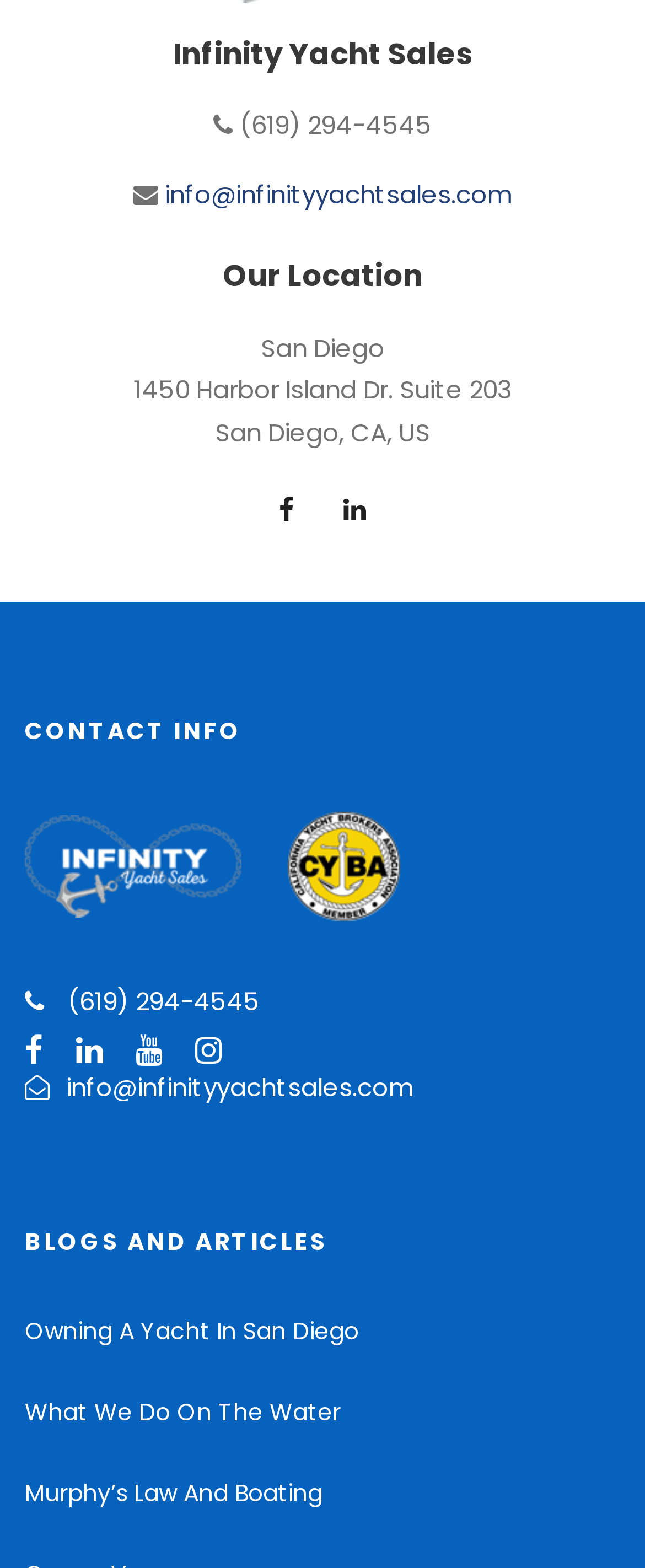Give a concise answer using only one word or phrase for this question:
What is the phone number?

(619) 294-4545